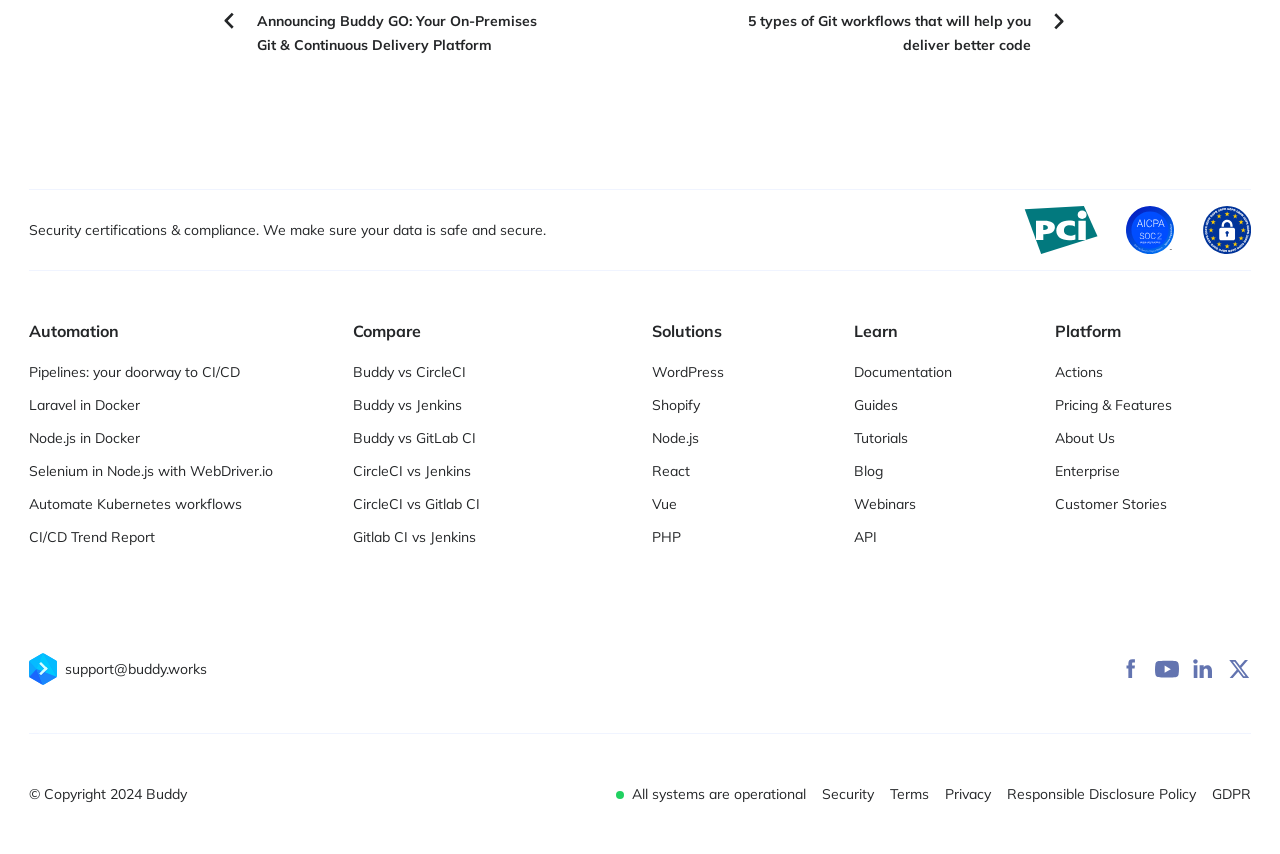Find the bounding box coordinates of the clickable region needed to perform the following instruction: "Compare Buddy with CircleCI". The coordinates should be provided as four float numbers between 0 and 1, i.e., [left, top, right, bottom].

[0.275, 0.422, 0.364, 0.446]